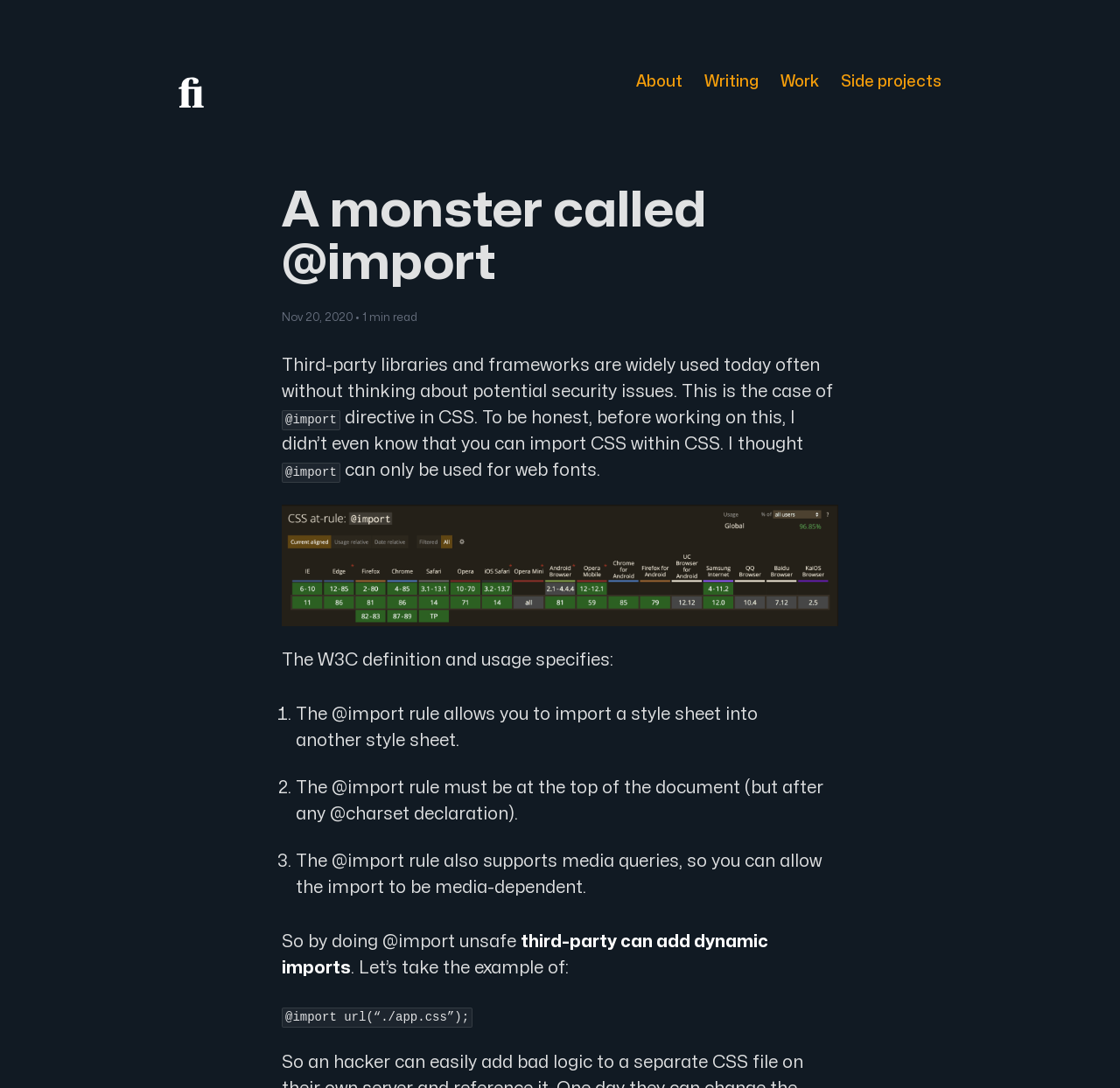Using the webpage screenshot, find the UI element described by parent_node: About. Provide the bounding box coordinates in the format (top-left x, top-left y, bottom-right x, bottom-right y), ensuring all values are floating point numbers between 0 and 1.

[0.159, 0.071, 0.182, 0.099]